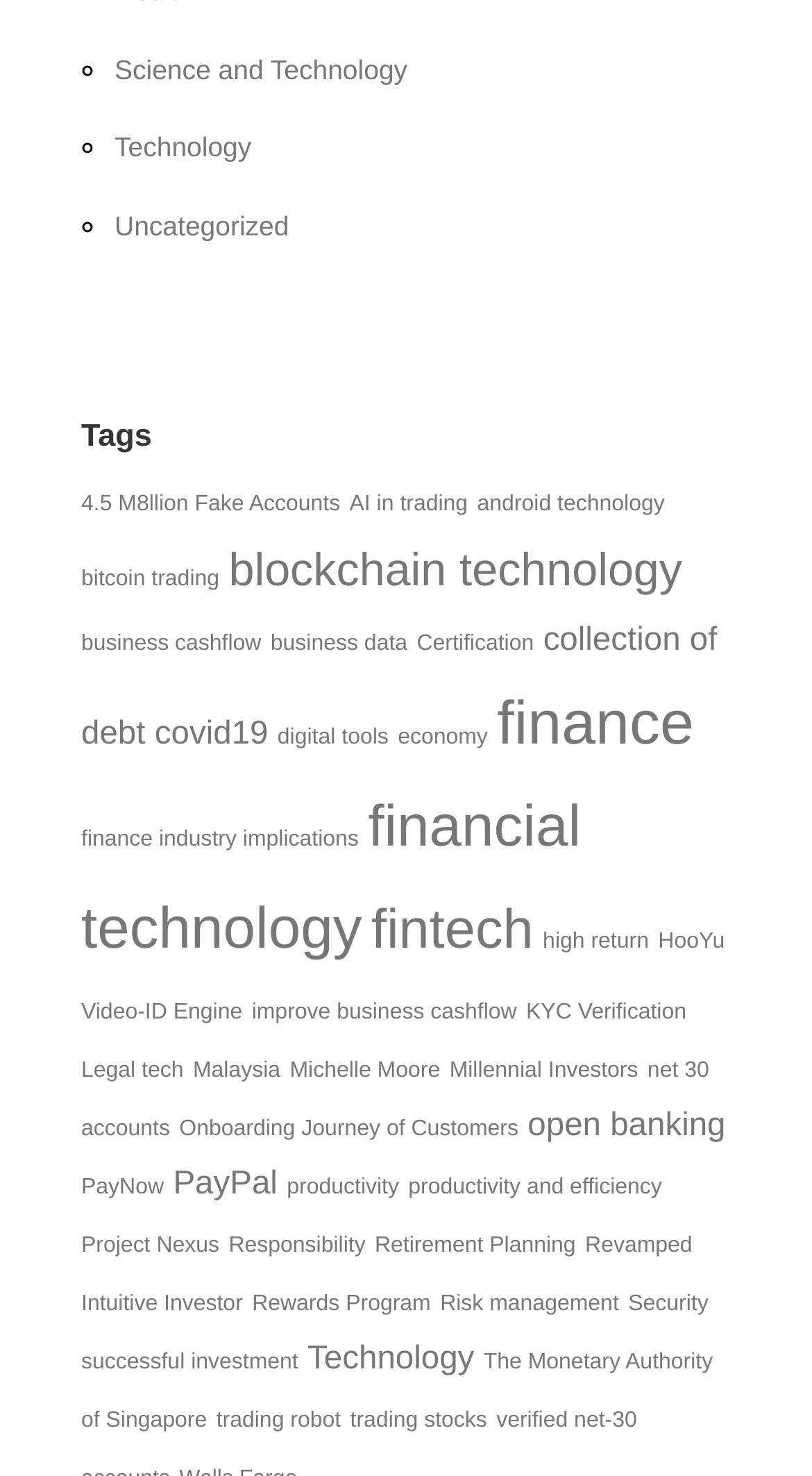Given the description of the UI element: "net 30 accounts", predict the bounding box coordinates in the form of [left, top, right, bottom], with each value being a float between 0 and 1.

[0.1, 0.717, 0.873, 0.773]